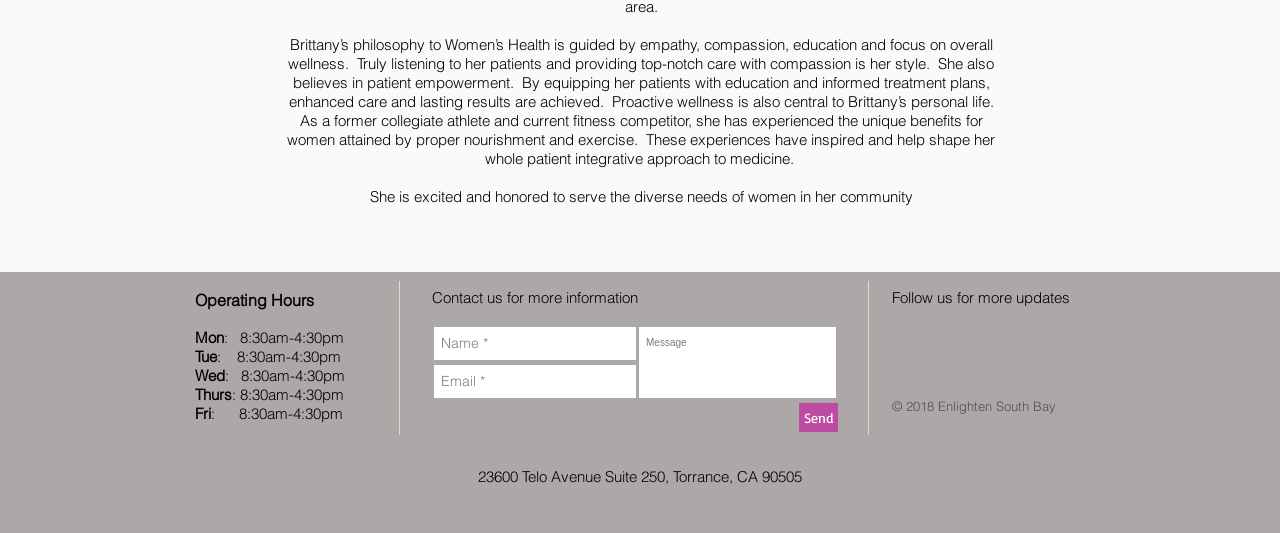Please give a concise answer to this question using a single word or phrase: 
What is Brittany's approach to women's health?

empathy, compassion, education, and focus on overall wellness